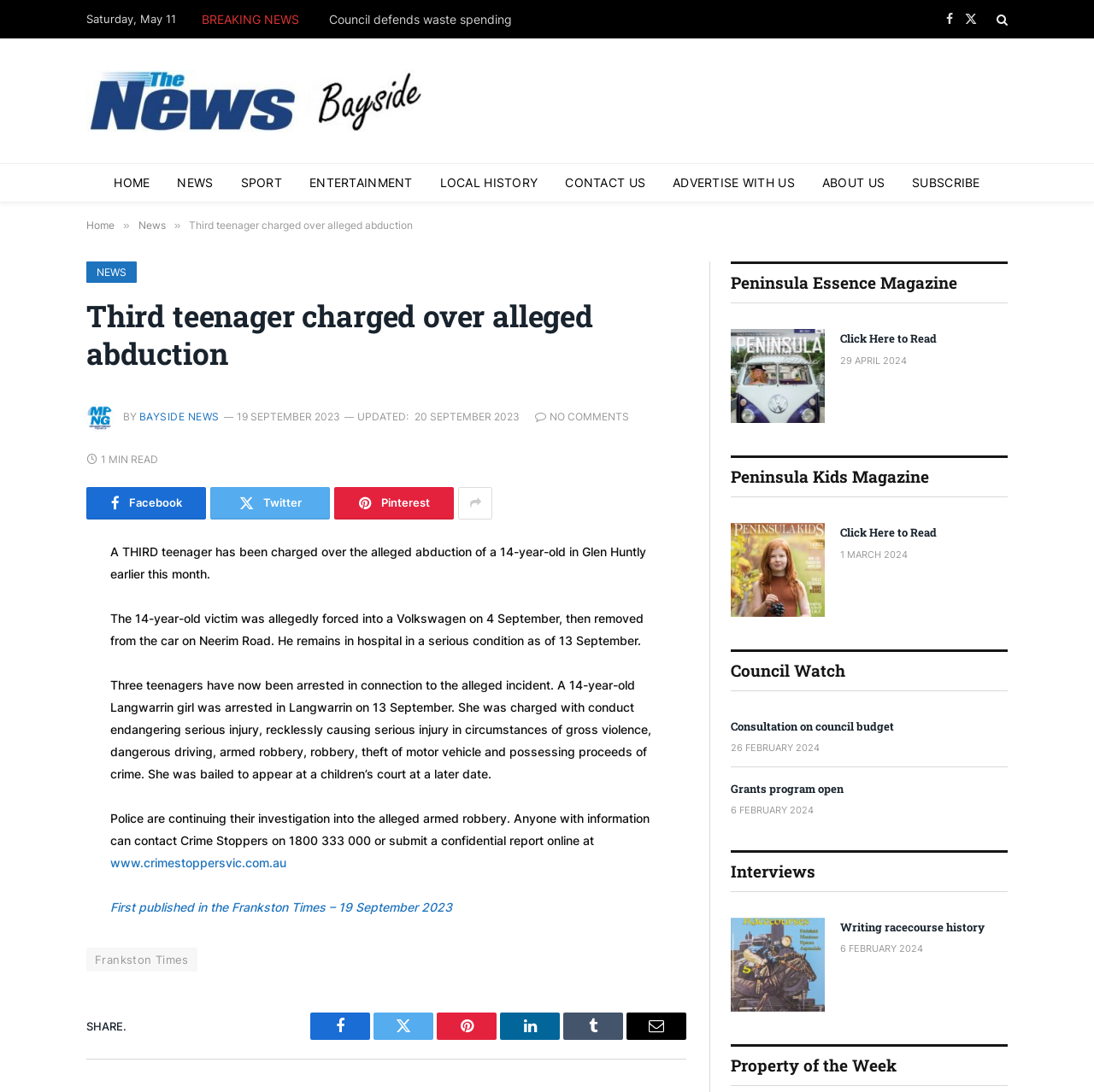Extract the bounding box coordinates of the UI element described: "aria-label="YouTube link" title="YouTube link"". Provide the coordinates in the format [left, top, right, bottom] with values ranging from 0 to 1.

None